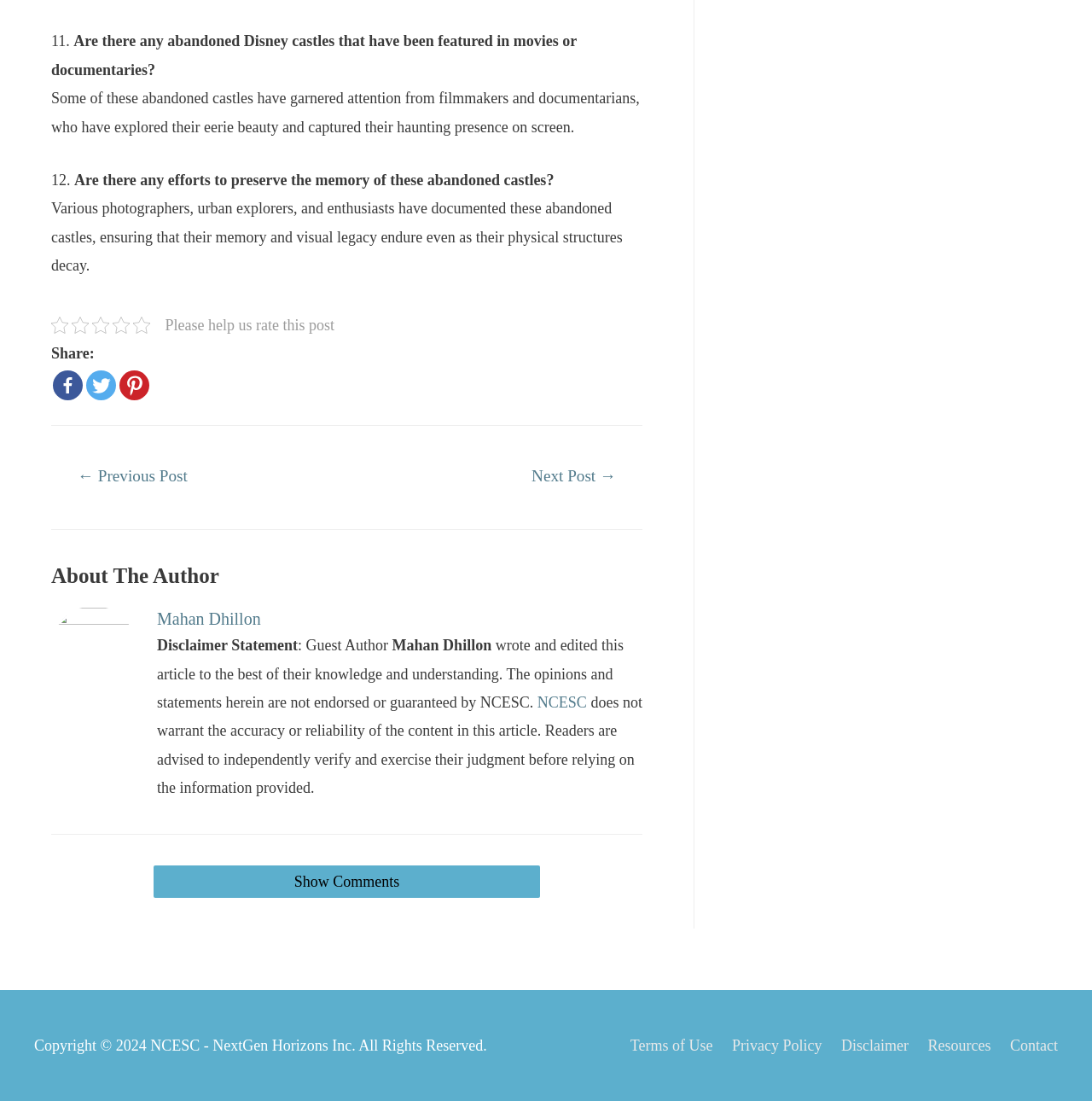Using the provided element description: "Terms of Use", identify the bounding box coordinates. The coordinates should be four floats between 0 and 1 in the order [left, top, right, bottom].

[0.577, 0.942, 0.653, 0.957]